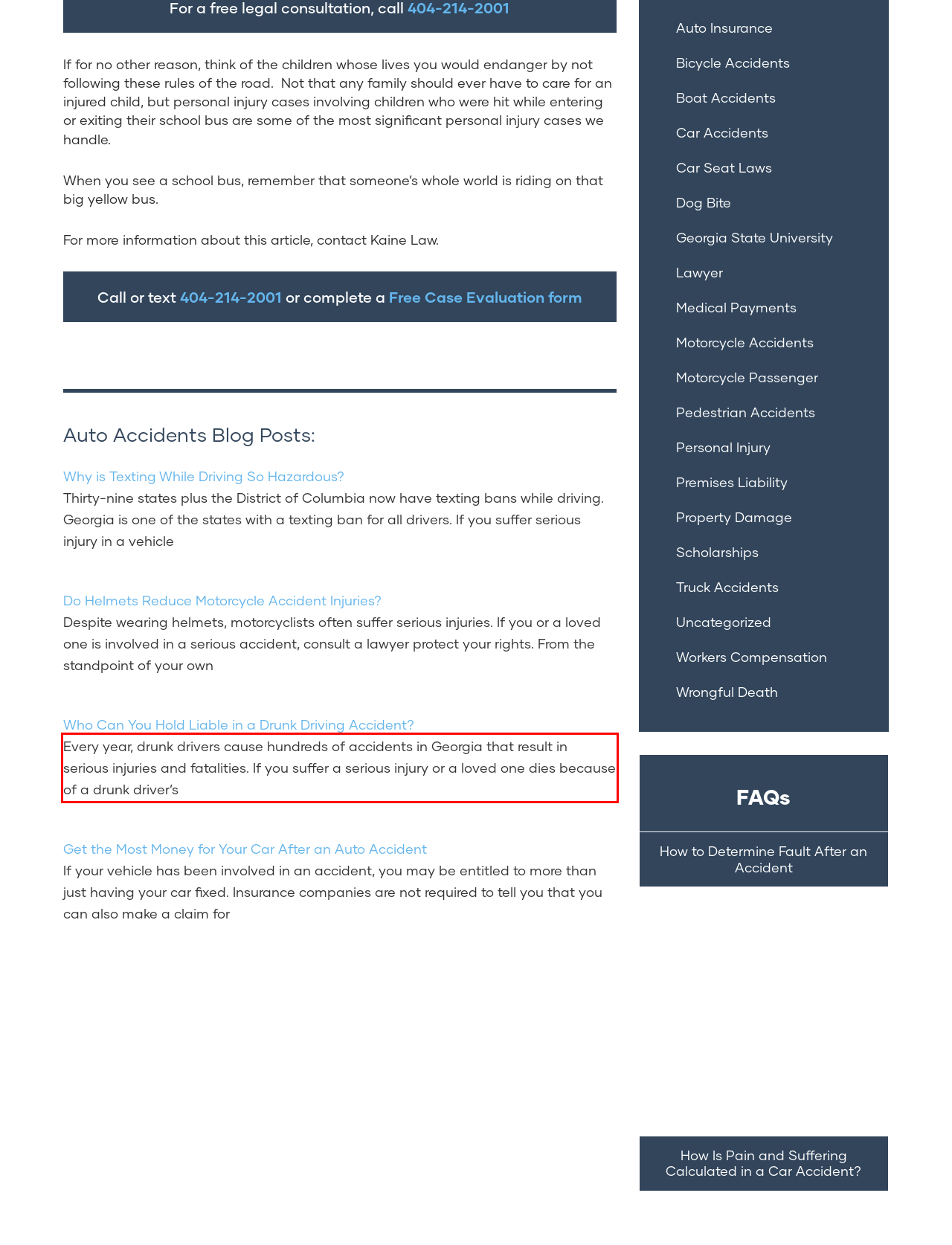Please perform OCR on the text within the red rectangle in the webpage screenshot and return the text content.

Every year, drunk drivers cause hundreds of accidents in Georgia that result in serious injuries and fatalities. If you suffer a serious injury or a loved one dies because of a drunk driver’s